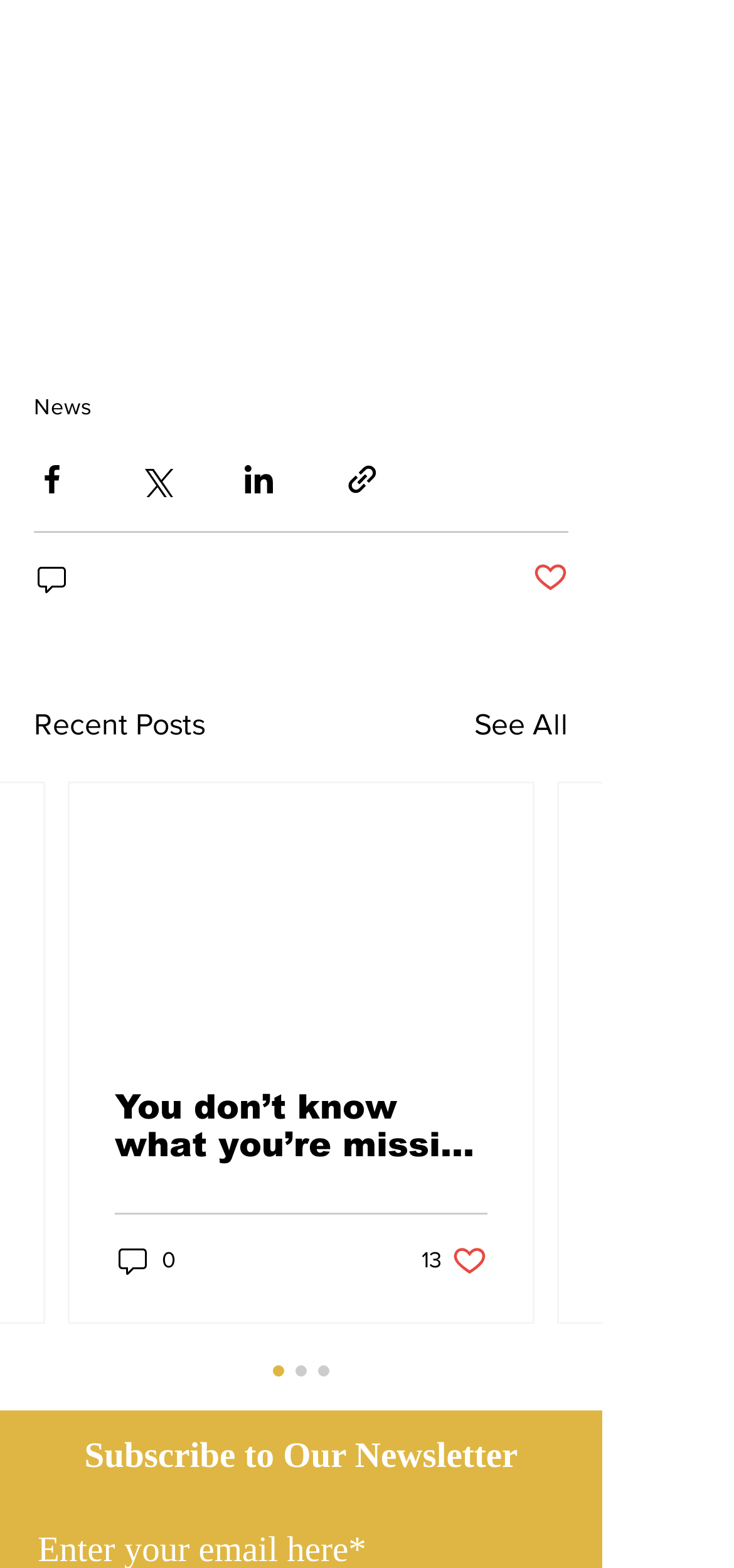Find the bounding box coordinates of the element's region that should be clicked in order to follow the given instruction: "Like the post". The coordinates should consist of four float numbers between 0 and 1, i.e., [left, top, right, bottom].

[0.574, 0.792, 0.664, 0.815]